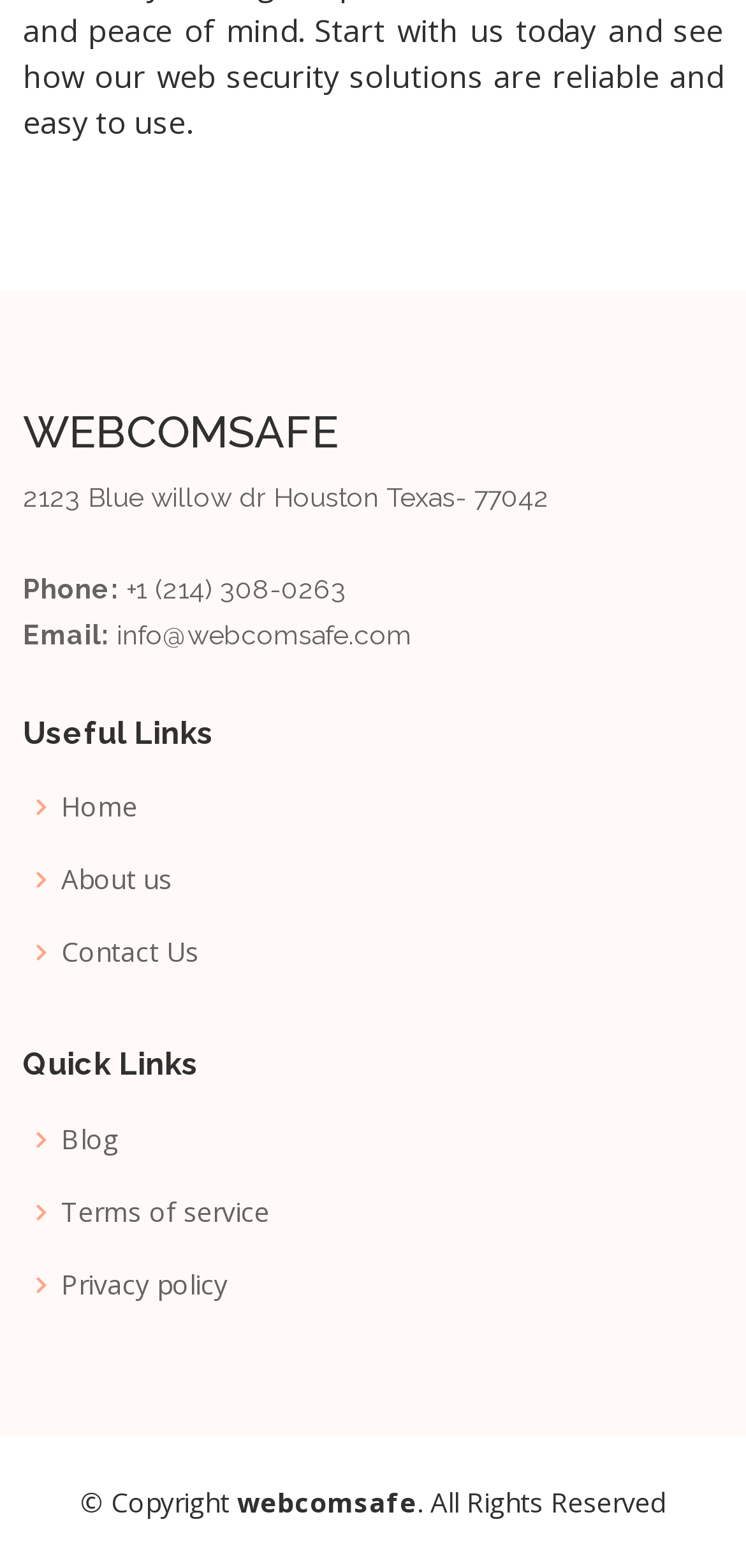Find the bounding box coordinates corresponding to the UI element with the description: "aria-label="Search"". The coordinates should be formatted as [left, top, right, bottom], with values as floats between 0 and 1.

None